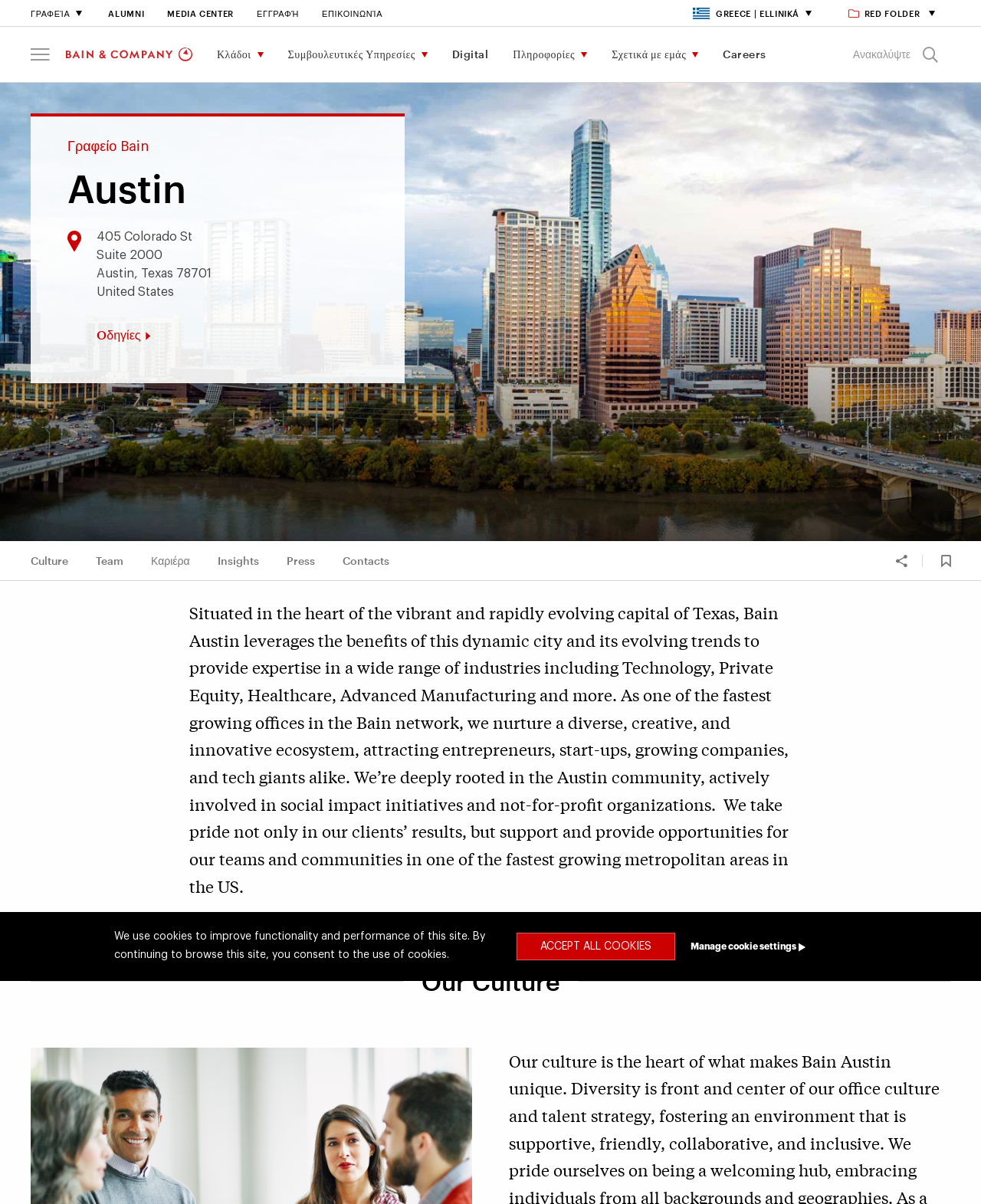Please mark the clickable region by giving the bounding box coordinates needed to complete this instruction: "Go to the Media Center".

[0.17, 0.007, 0.238, 0.015]